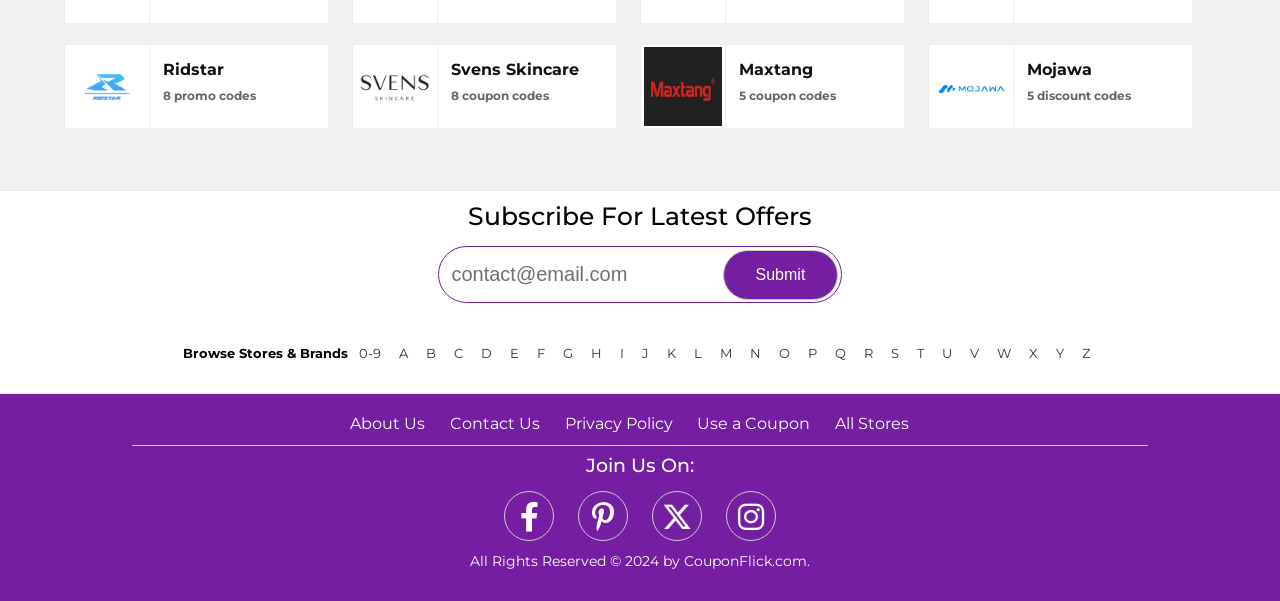What is the purpose of the 'Subscribe' textbox?
With the help of the image, please provide a detailed response to the question.

The 'Subscribe' textbox is located below the 'Subscribe For Latest Offers' static text, and it is accompanied by a 'Submit' button. This suggests that the user is expected to enter their contact information, likely an email address, to receive the latest offers from the website.